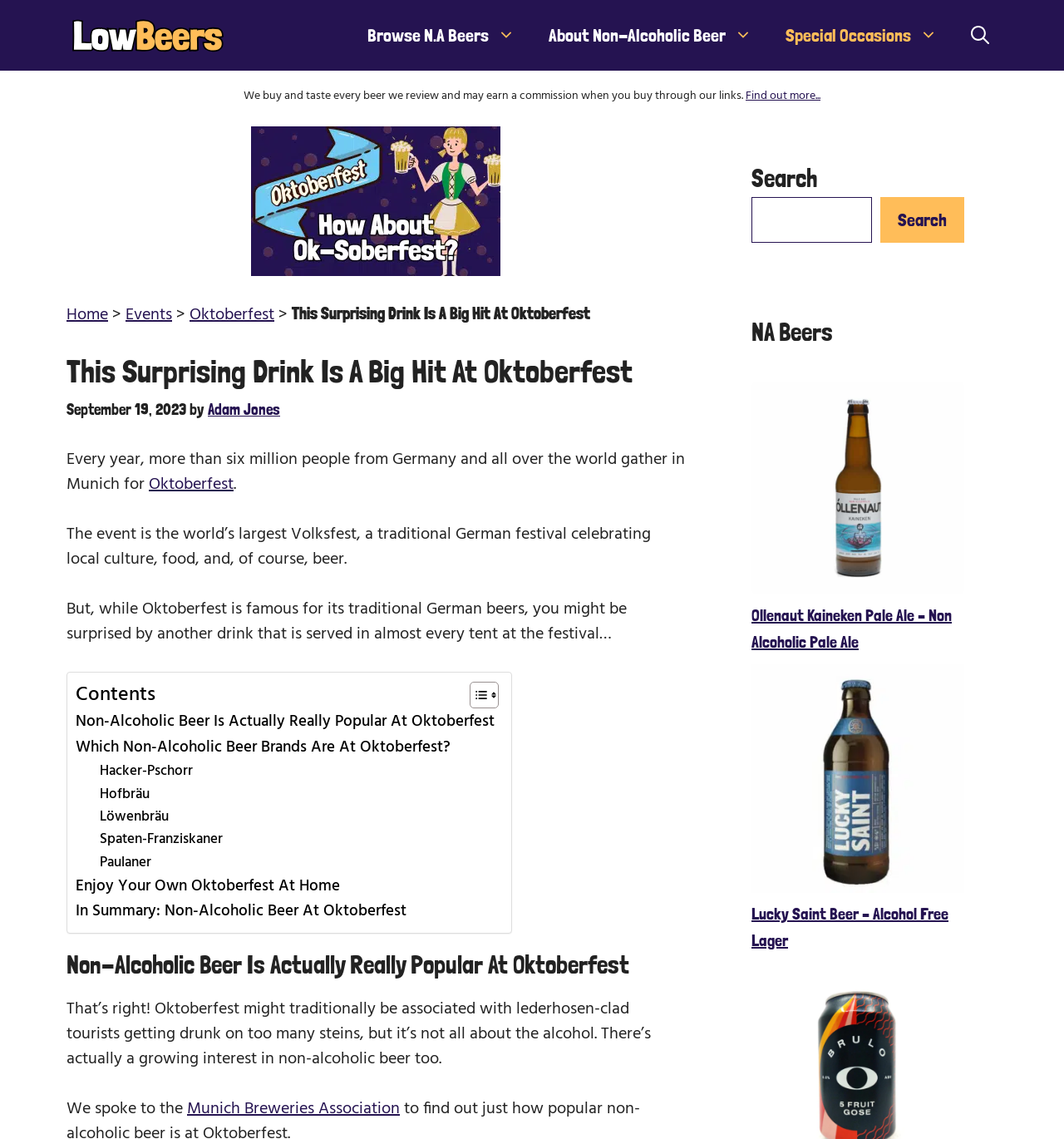Please determine the heading text of this webpage.

This Surprising Drink Is A Big Hit At Oktoberfest